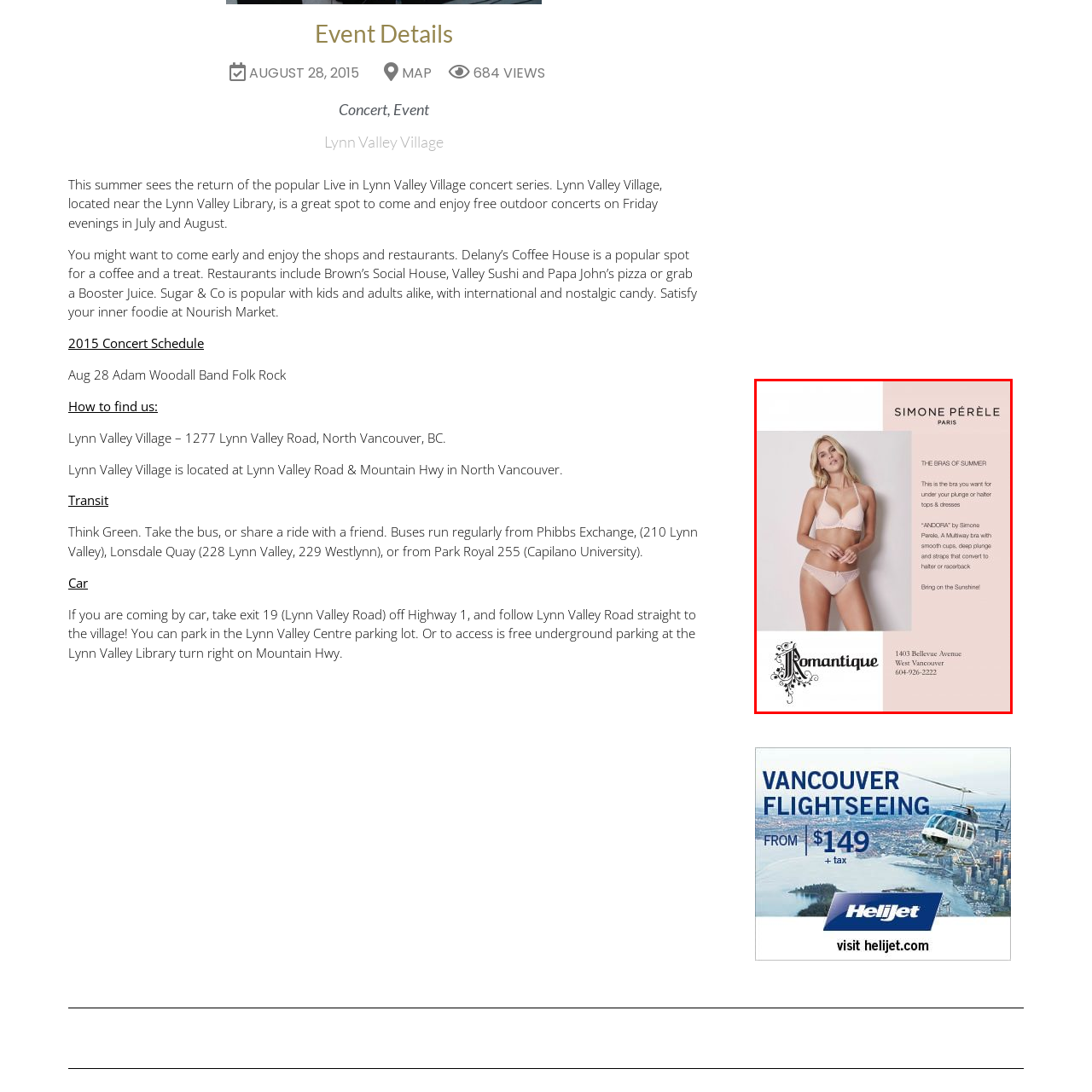Where is the store Romantique located?
Check the image inside the red boundary and answer the question using a single word or brief phrase.

West Vancouver